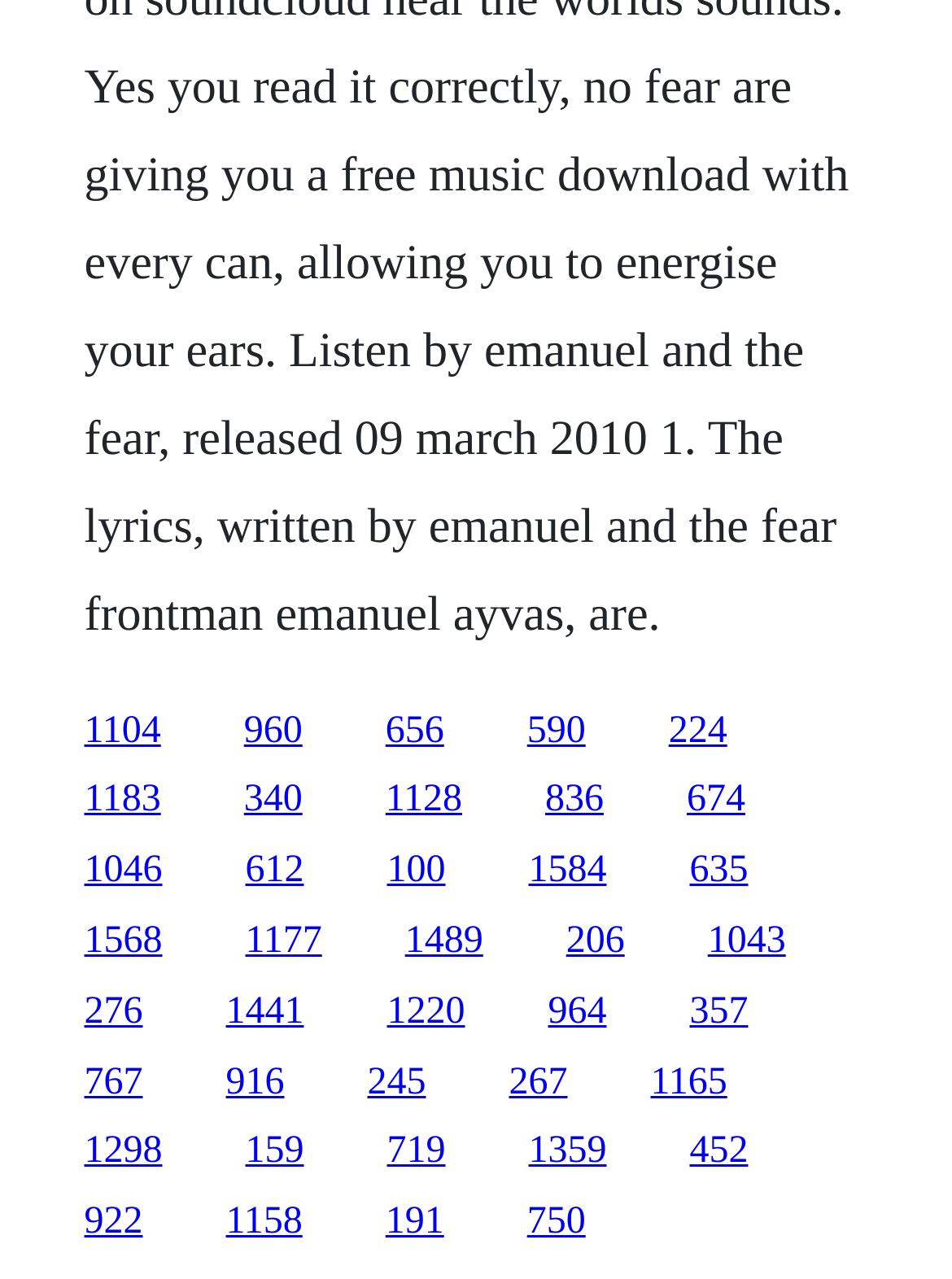Please identify the bounding box coordinates of the element's region that needs to be clicked to fulfill the following instruction: "visit the third link". The bounding box coordinates should consist of four float numbers between 0 and 1, i.e., [left, top, right, bottom].

[0.405, 0.555, 0.466, 0.587]